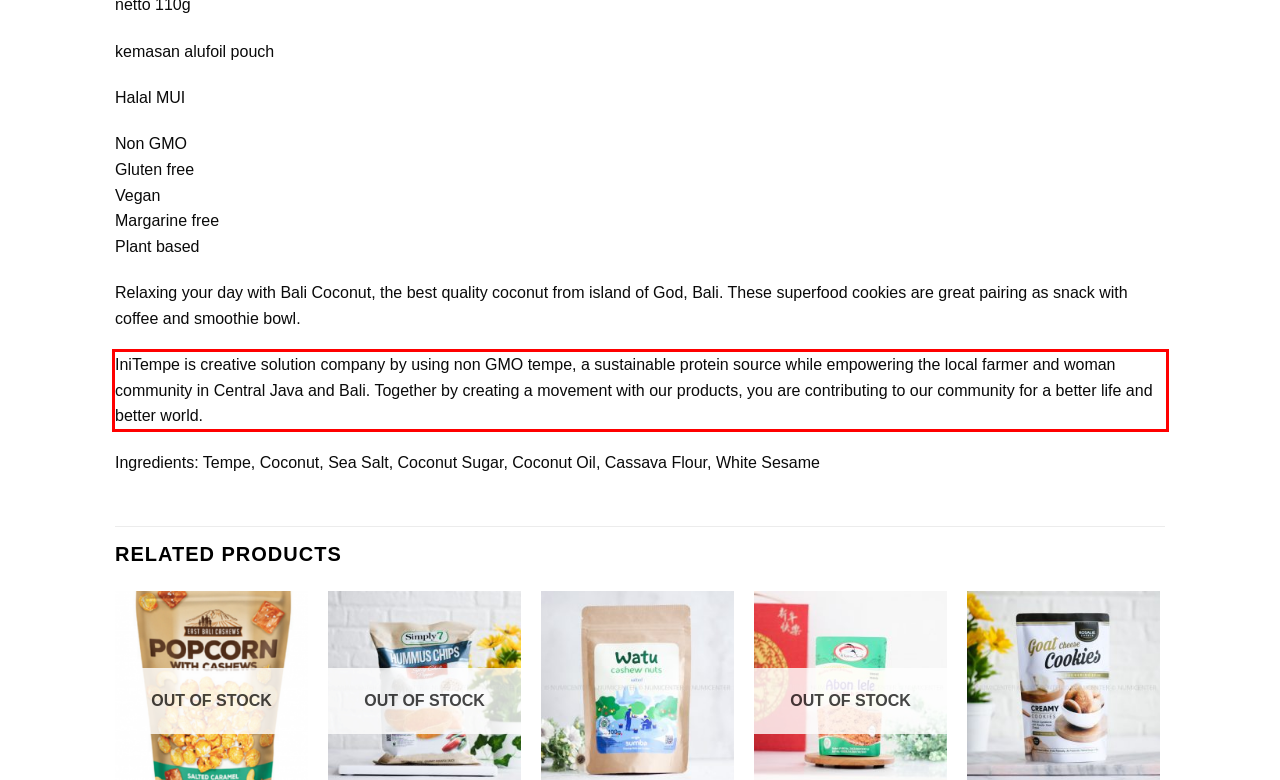Please identify and extract the text content from the UI element encased in a red bounding box on the provided webpage screenshot.

IniTempe is creative solution company by using non GMO tempe, a sustainable protein source while empowering the local farmer and woman community in Central Java and Bali. Together by creating a movement with our products, you are contributing to our community for a better life and better world.